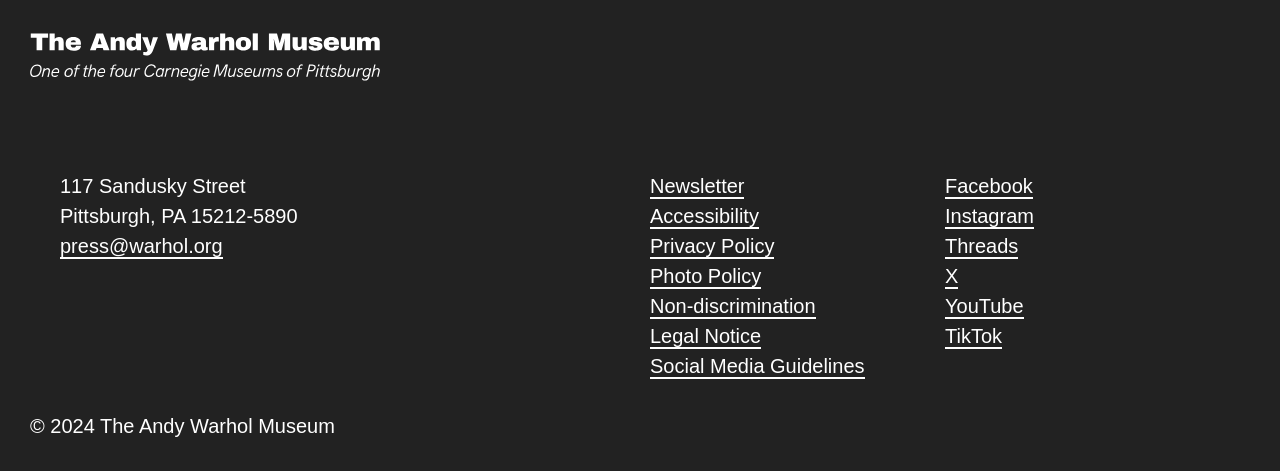Given the webpage screenshot and the description, determine the bounding box coordinates (top-left x, top-left y, bottom-right x, bottom-right y) that define the location of the UI element matching this description: Legal Notice

[0.508, 0.691, 0.595, 0.742]